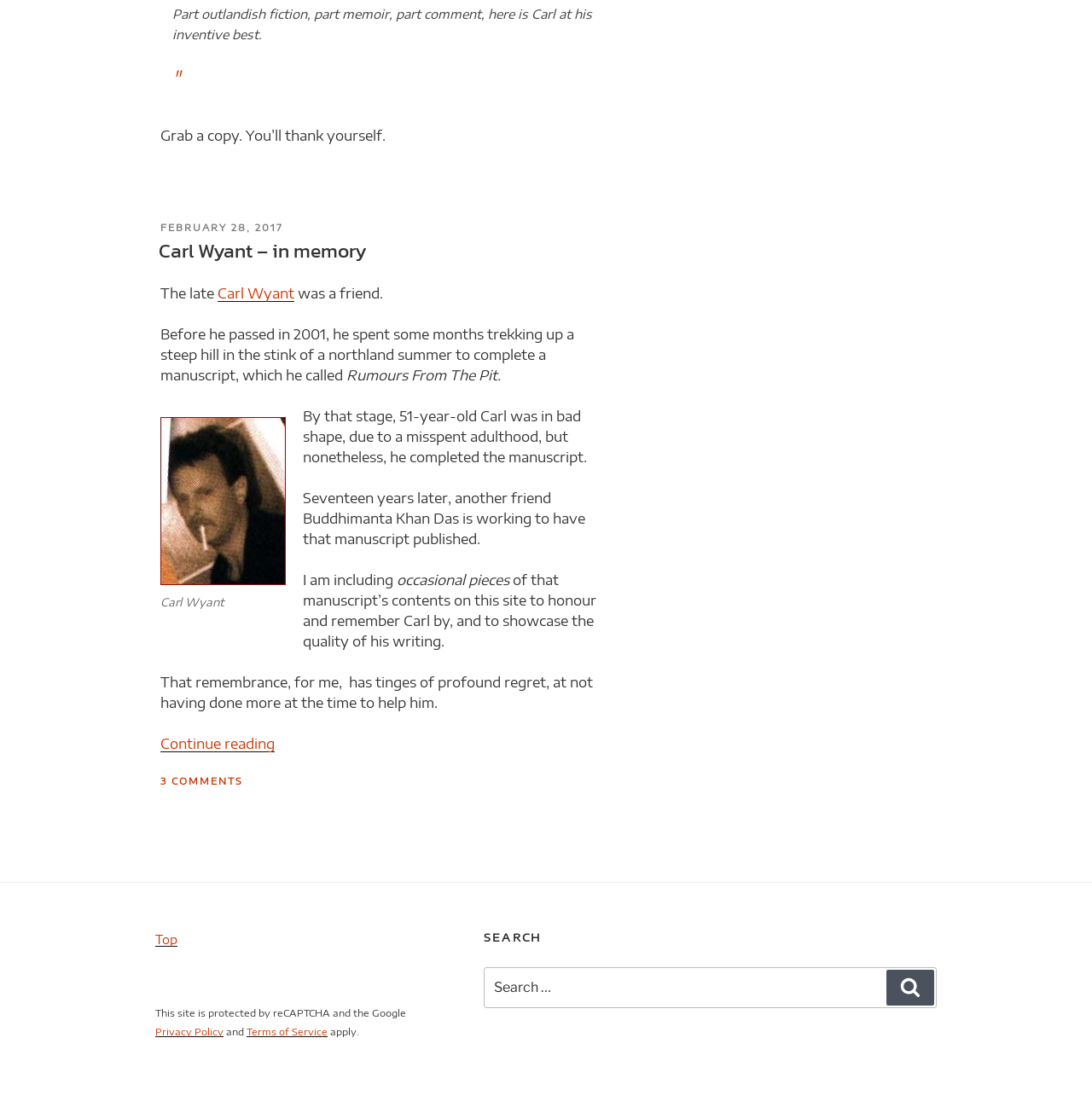Please examine the image and answer the question with a detailed explanation:
What is the name of the manuscript?

The answer can be found in the text 'Before he passed in 2001, he spent some months trekking up a steep hill in the stink of a northland summer to complete a manuscript, which he called Rumours From The Pit.'